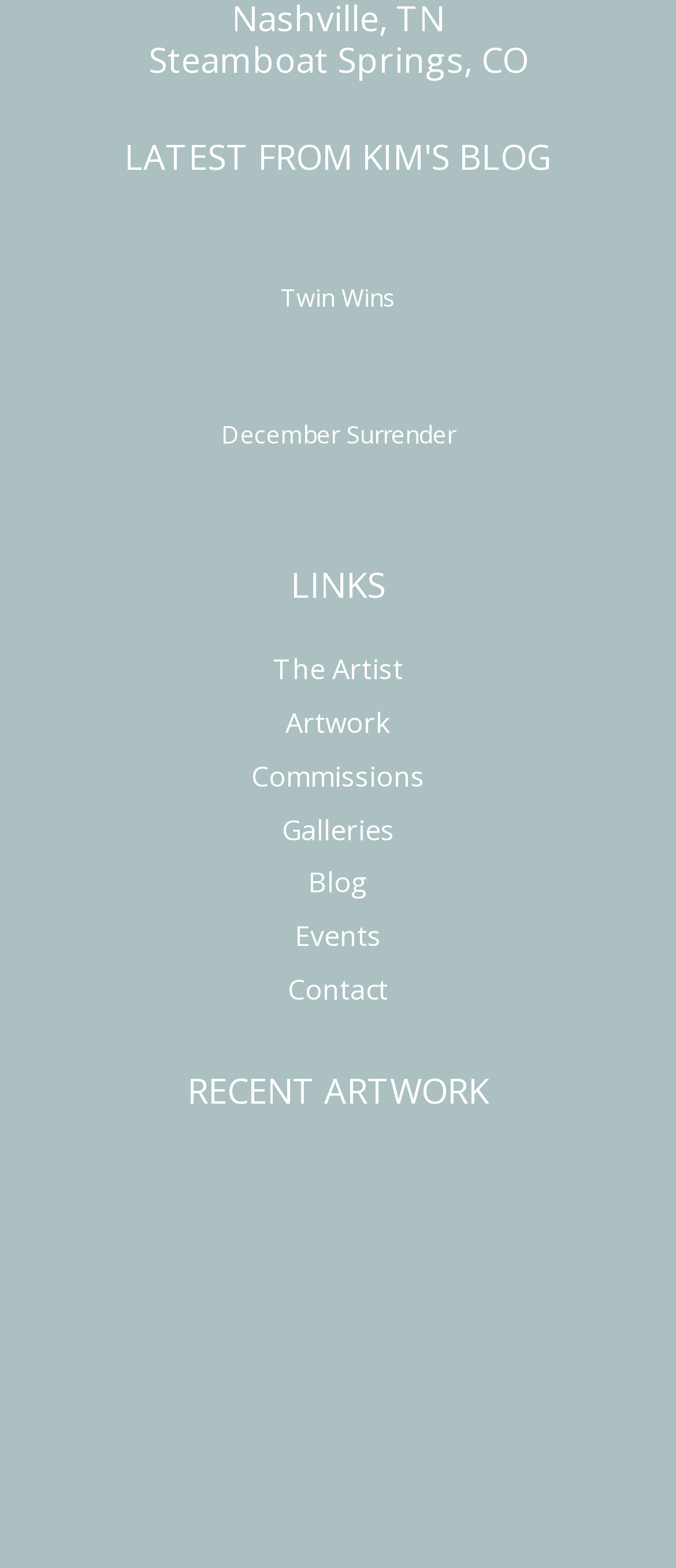Please specify the coordinates of the bounding box for the element that should be clicked to carry out this instruction: "check out December Surrender". The coordinates must be four float numbers between 0 and 1, formatted as [left, top, right, bottom].

[0.327, 0.267, 0.673, 0.288]